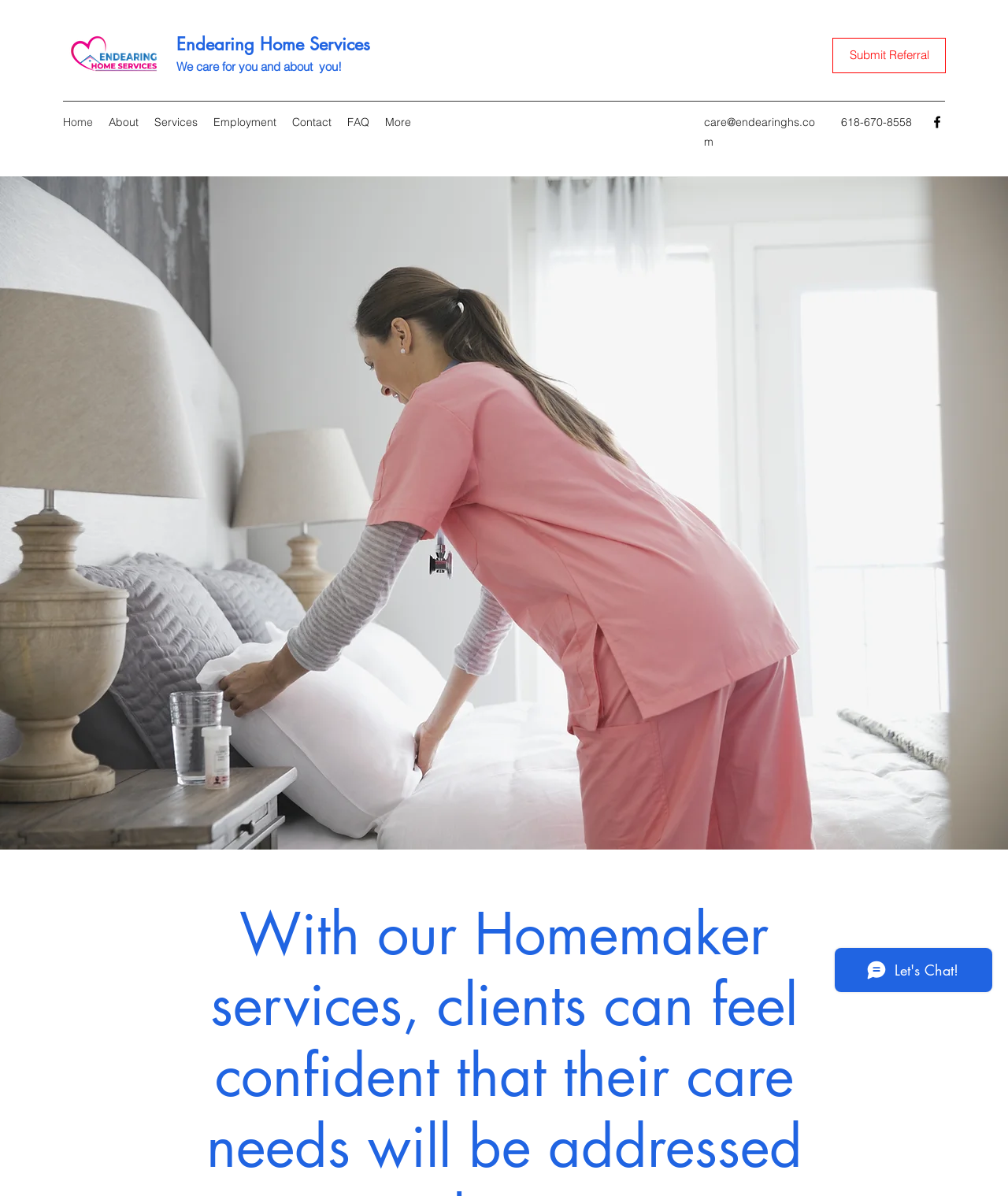Look at the image and answer the question in detail:
How many navigation links are there at the top of the webpage?

I found the navigation links by looking at the navigation element located at the top of the webpage, which contains 7 links: 'Home', 'About', 'Services', 'Employment', 'Contact', 'FAQ', and 'More'.